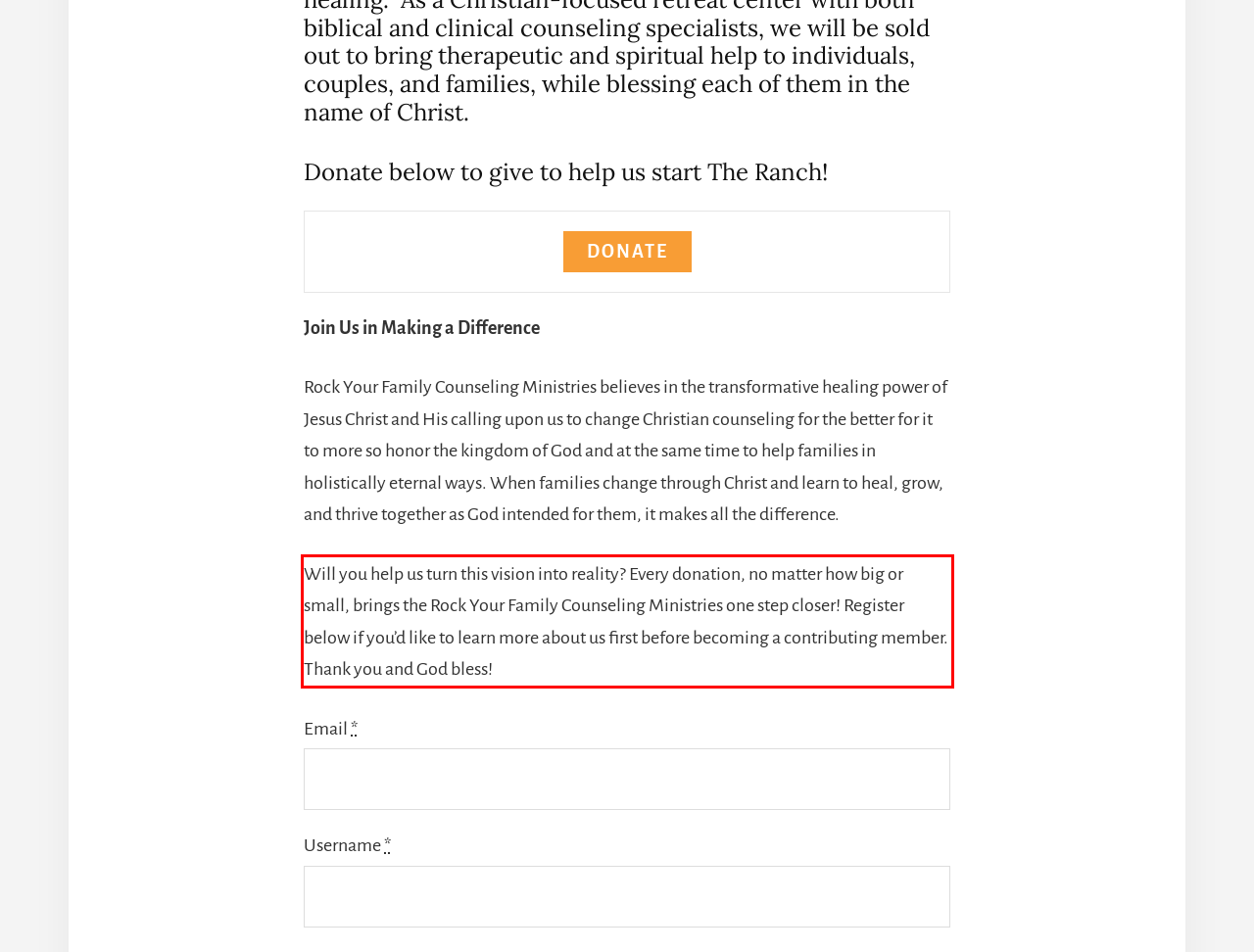Given the screenshot of a webpage, identify the red rectangle bounding box and recognize the text content inside it, generating the extracted text.

Will you help us turn this vision into reality? Every donation, no matter how big or small, brings the Rock Your Family Counseling Ministries one step closer! Register below if you’d like to learn more about us first before becoming a contributing member. Thank you and God bless!